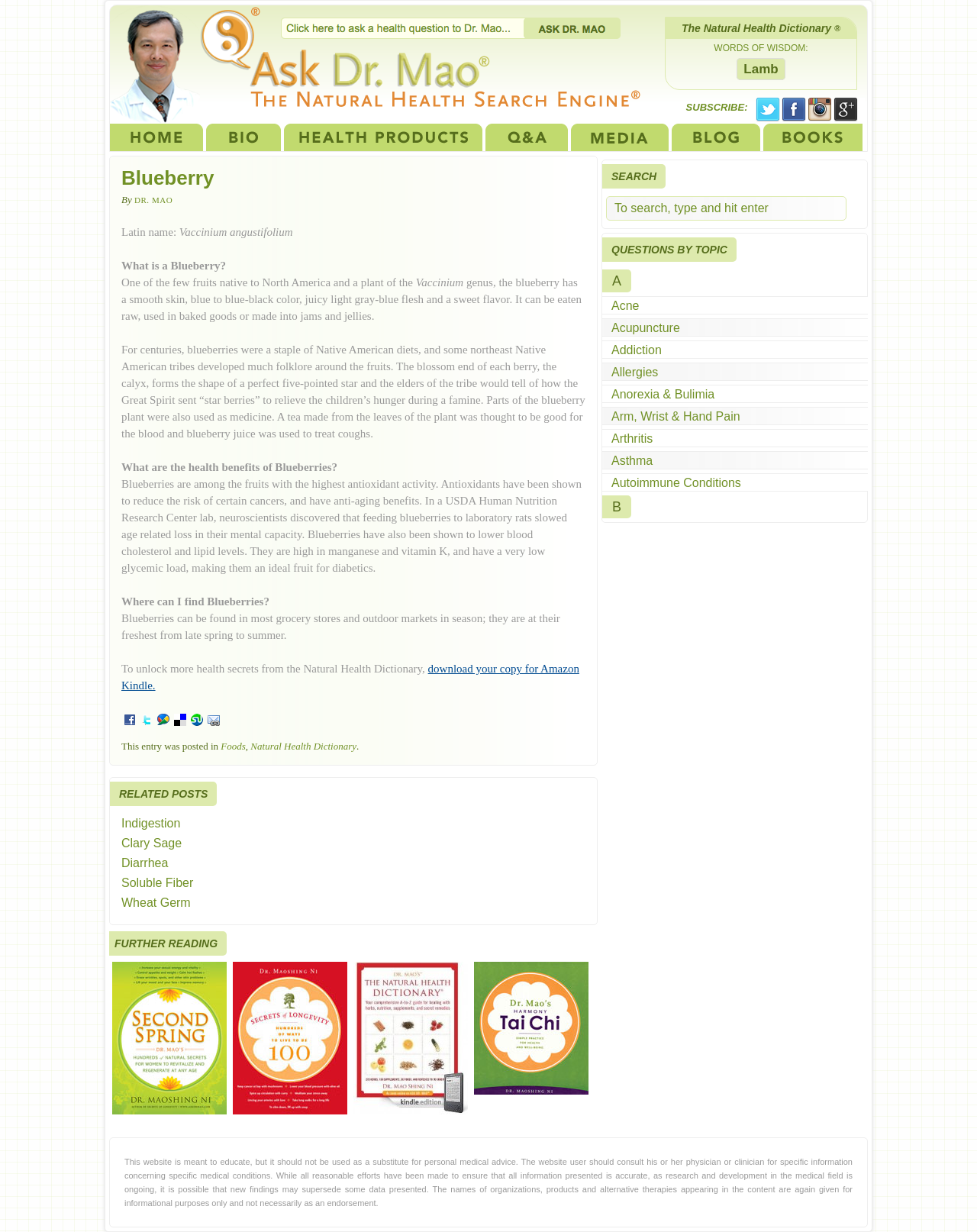Kindly provide the bounding box coordinates of the section you need to click on to fulfill the given instruction: "Read about the health benefits of Blueberries".

[0.124, 0.388, 0.595, 0.466]